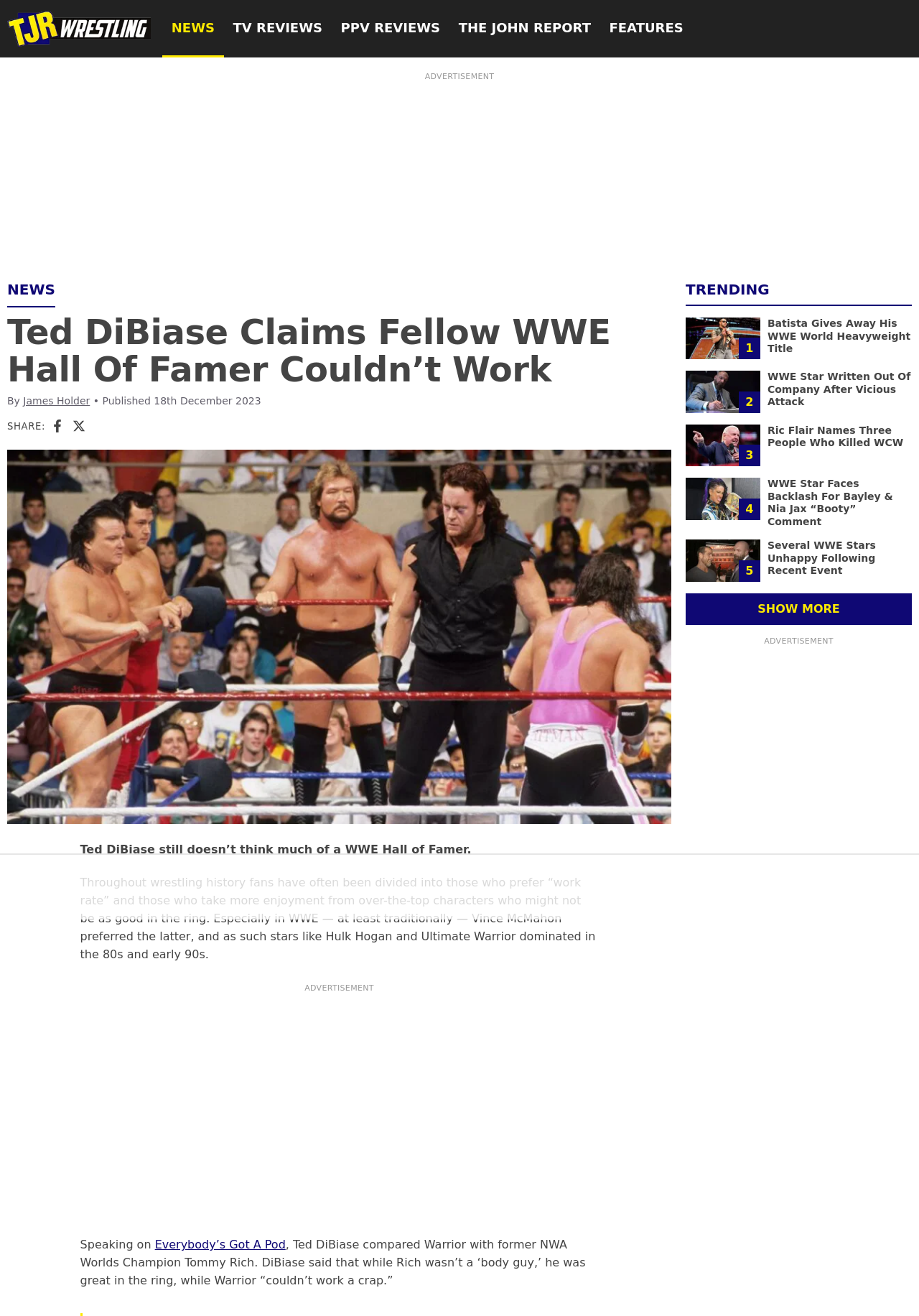Please specify the bounding box coordinates of the region to click in order to perform the following instruction: "Click on the SHOW MORE button".

[0.746, 0.451, 0.992, 0.475]